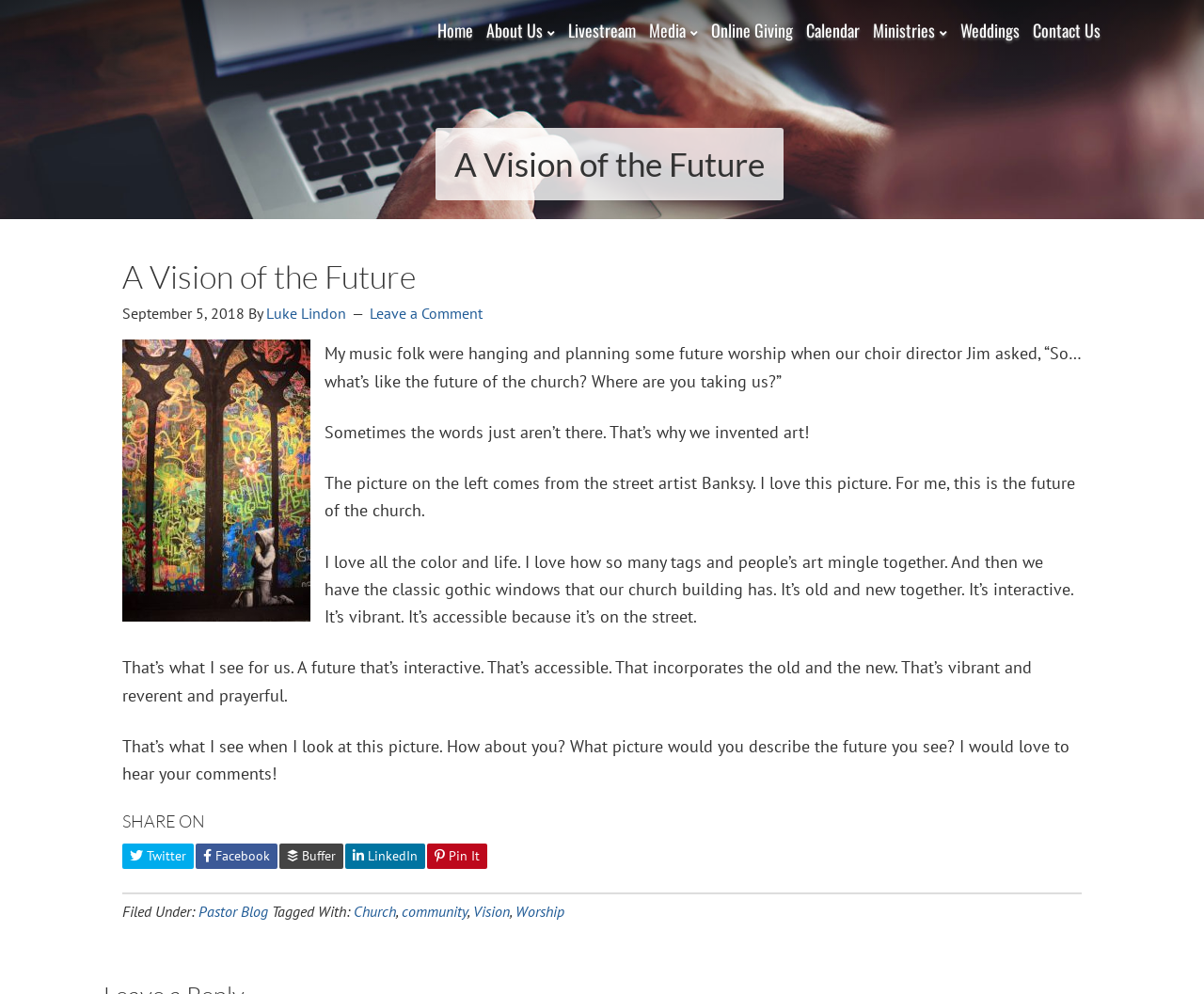Determine the bounding box coordinates for the region that must be clicked to execute the following instruction: "Share on Twitter".

[0.102, 0.848, 0.161, 0.874]